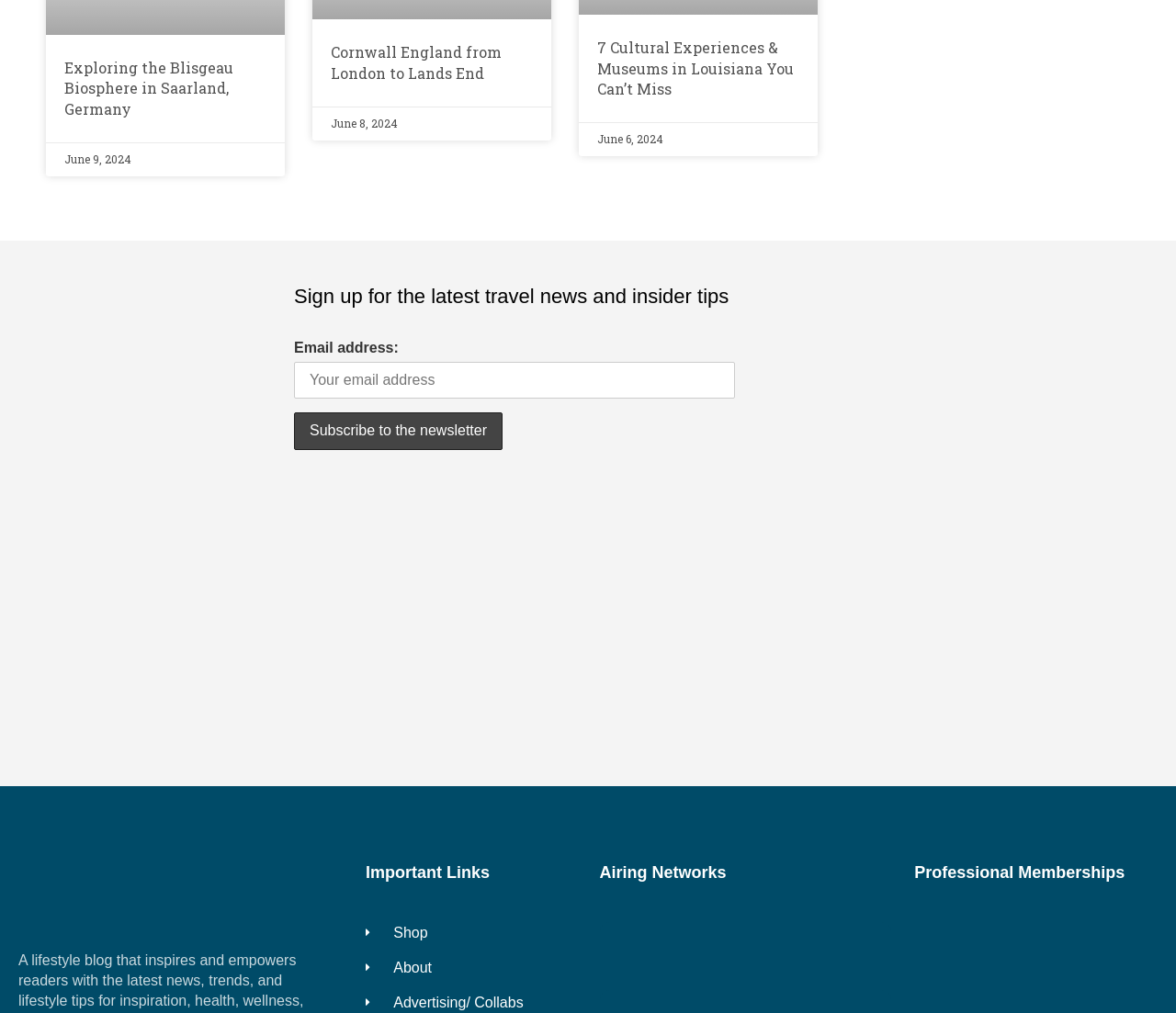Find the bounding box coordinates for the area that should be clicked to accomplish the instruction: "Explore the Blisgeau Biosphere in Saarland, Germany".

[0.055, 0.057, 0.198, 0.117]